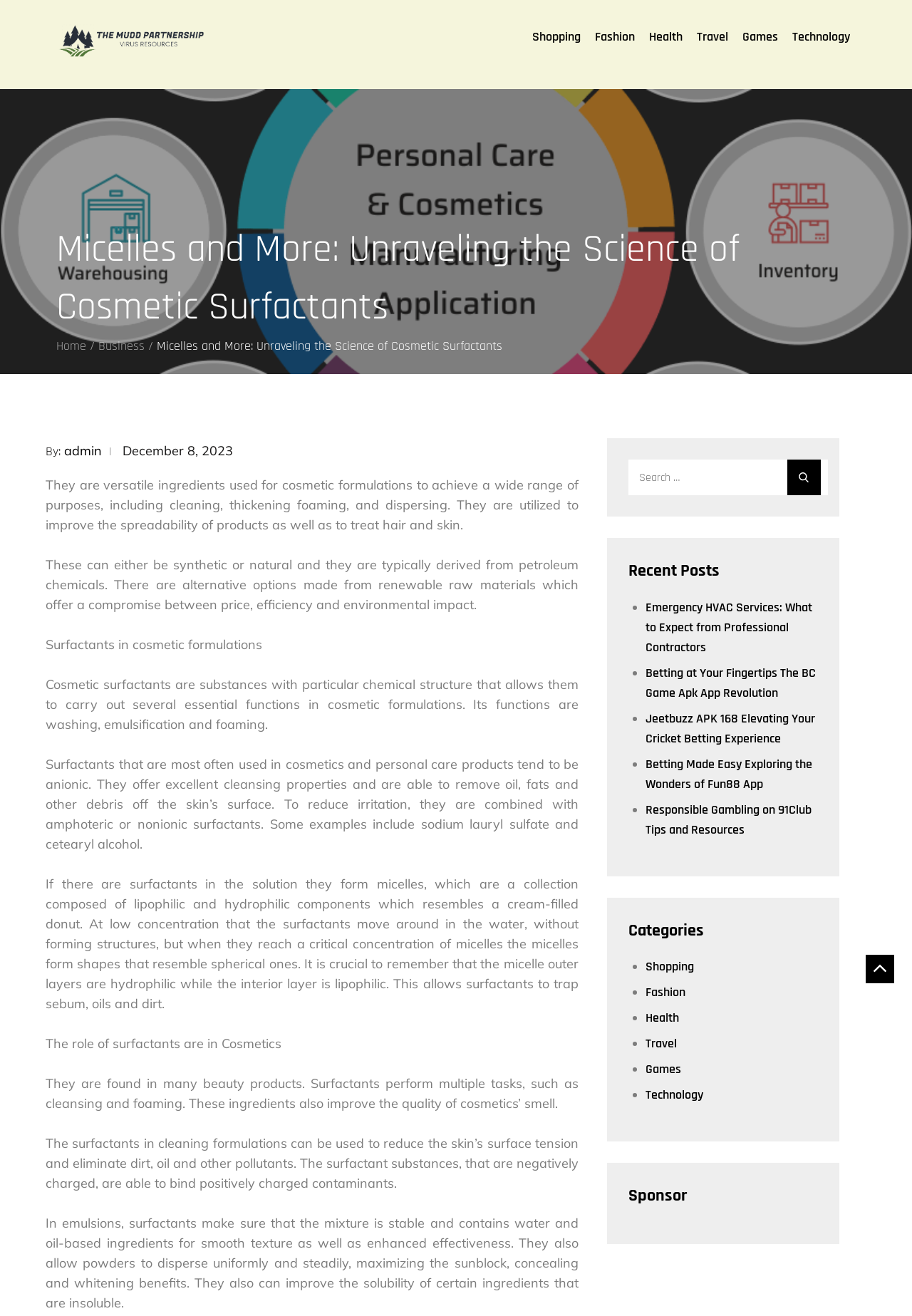Provide a short, one-word or phrase answer to the question below:
What is the purpose of surfactants in cosmetic formulations?

Cleansing, thickening, foaming, and dispersing